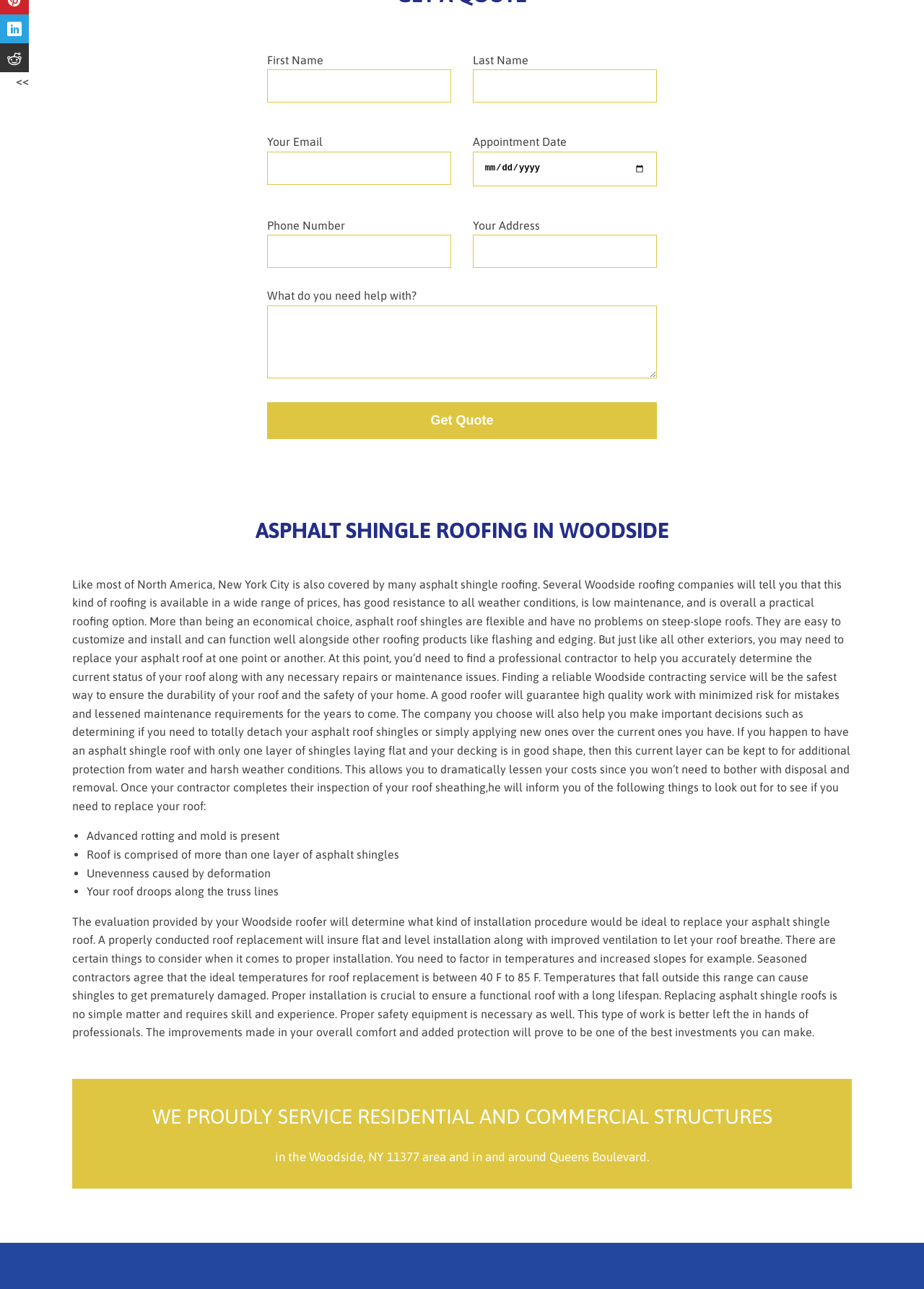Extract the bounding box coordinates of the UI element described by: "name="first-name"". The coordinates should include four float numbers ranging from 0 to 1, e.g., [left, top, right, bottom].

[0.289, 0.054, 0.488, 0.08]